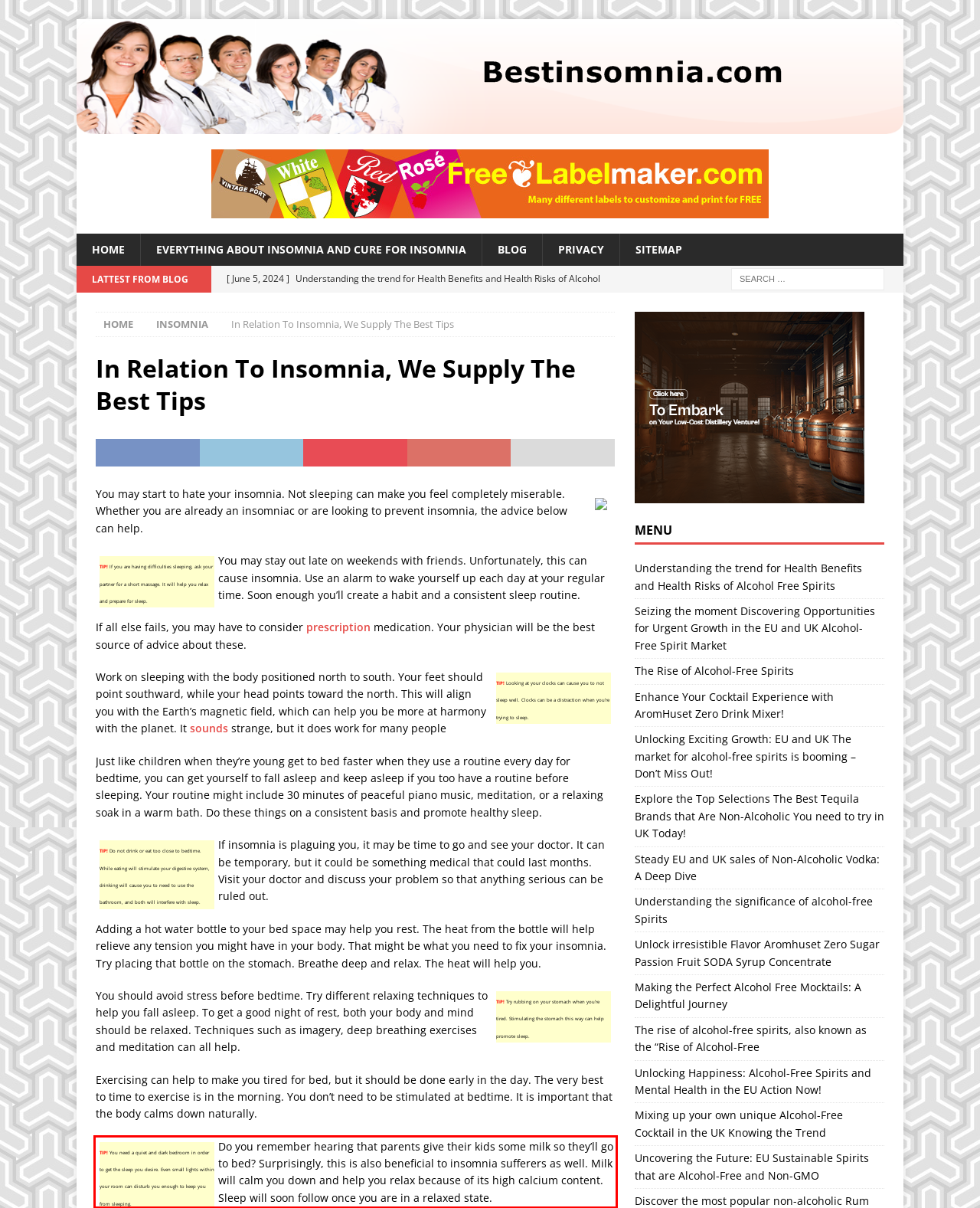You have a screenshot of a webpage with a red bounding box. Identify and extract the text content located inside the red bounding box.

Do you remember hearing that parents give their kids some milk so they’ll go to bed? Surprisingly, this is also beneficial to insomnia sufferers as well. Milk will calm you down and help you relax because of its high calcium content. Sleep will soon follow once you are in a relaxed state.